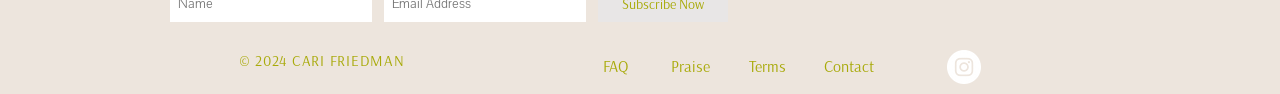What is the last item in the footer section?
Examine the image and give a concise answer in one word or a short phrase.

Contact